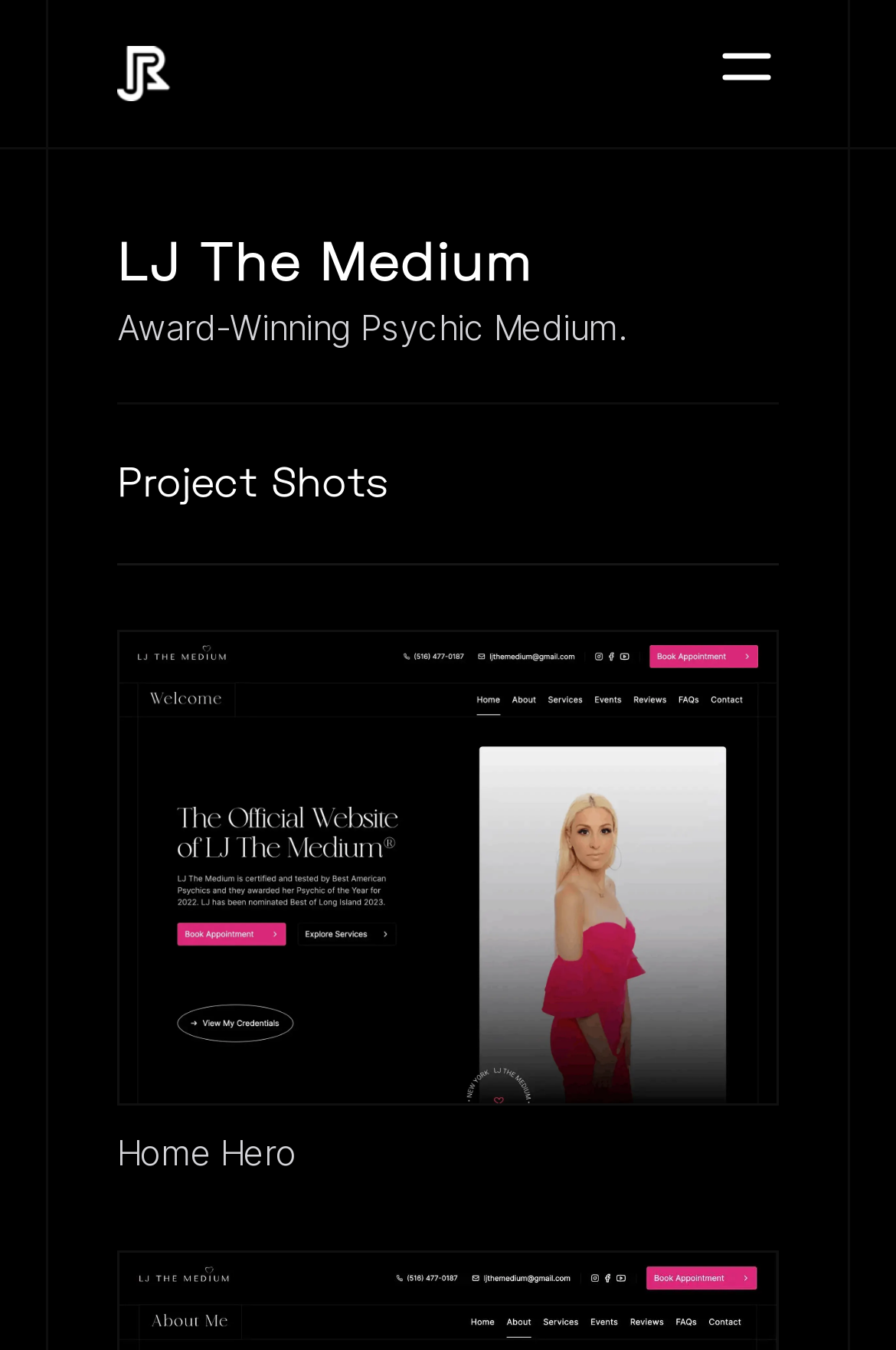Please answer the following question using a single word or phrase: 
What is the profession of James Rea?

Freelance Next.js & Sanity developer